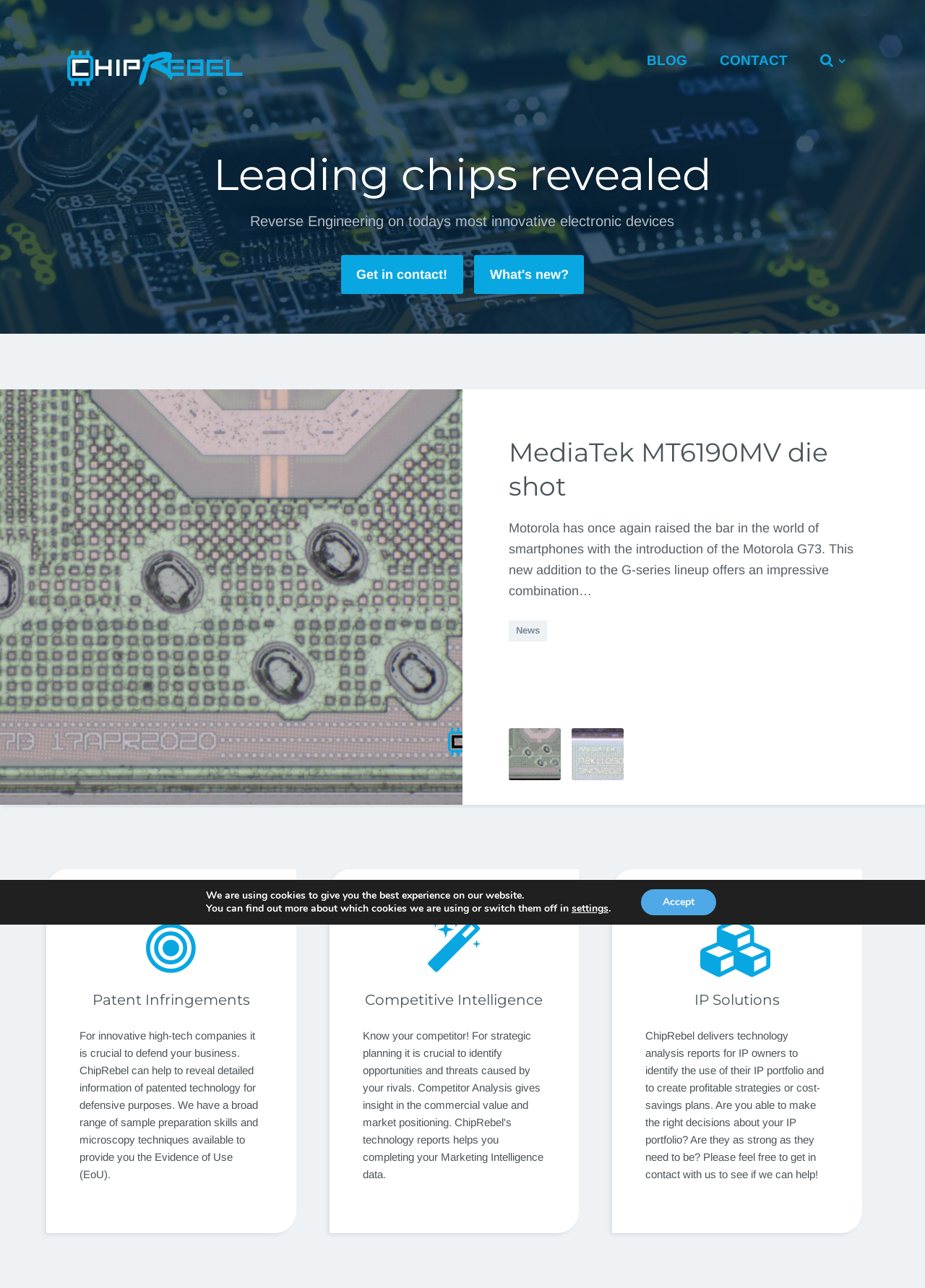Provide a comprehensive caption for the webpage.

The webpage is about ChipRebel, a company that analyzes leading chips used in high-end smartphones, tablets, wearables, gadgets, and notebooks. At the top left, there is a menu icon with the text "Menu" next to it. On the top right, there are three links: "BLOG", "CONTACT", and an icon with two symbols.

Below the menu, there is a heading "Leading chips revealed" with a link and an image underneath. To the right of this heading, there is a paragraph of text describing the company's reverse engineering services for electronic devices.

Further down, there are two links: "Get in contact!" and "What's new?". The "What's new?" link leads to a section with two subheadings: "MediaTek MT6190MV die shot" and "MediaTek MT6369AP die shot". Each subheading has a link and a brief description of a smartphone teardown, with a focus on the MediaTek chips used.

Below this section, there are three links: "MediaTek MT6190MV die shot", "MediaTek MT6369AP die shot", and "News". The page also has three headings: "Patent Infringements", "Competitive Intelligence", and "IP Solutions". The "Patent Infringements" section has a paragraph of text describing the company's services for defensive purposes, while the "IP Solutions" section has a paragraph of text describing the company's technology analysis reports for IP owners.

At the bottom of the page, there is a GDPR cookie banner with a message about using cookies and options to switch them off or adjust settings.